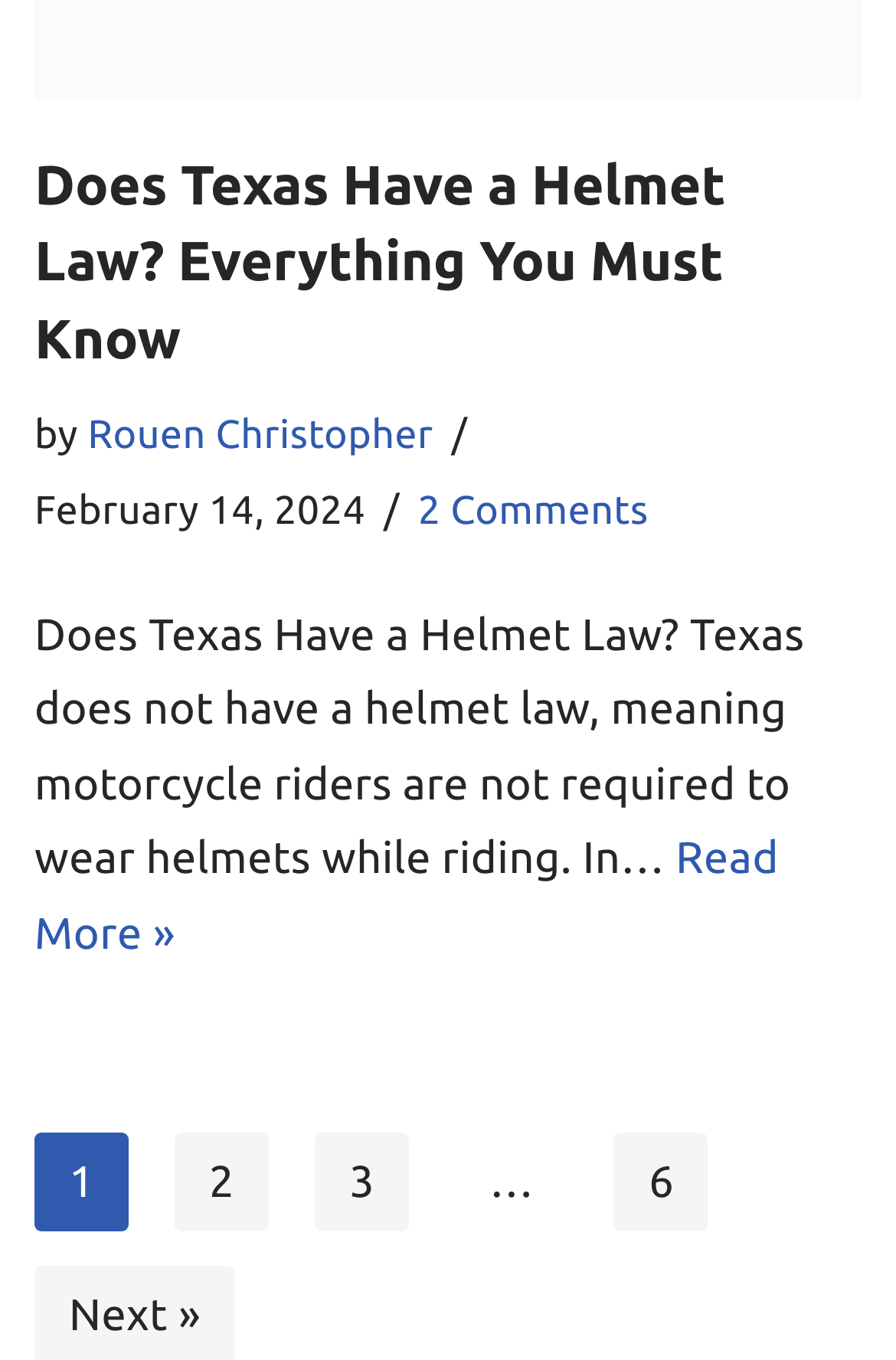Using the details in the image, give a detailed response to the question below:
Who wrote the article?

The author of the article can be found by looking at the text 'by' followed by the author's name, which is 'Rouen Christopher'.